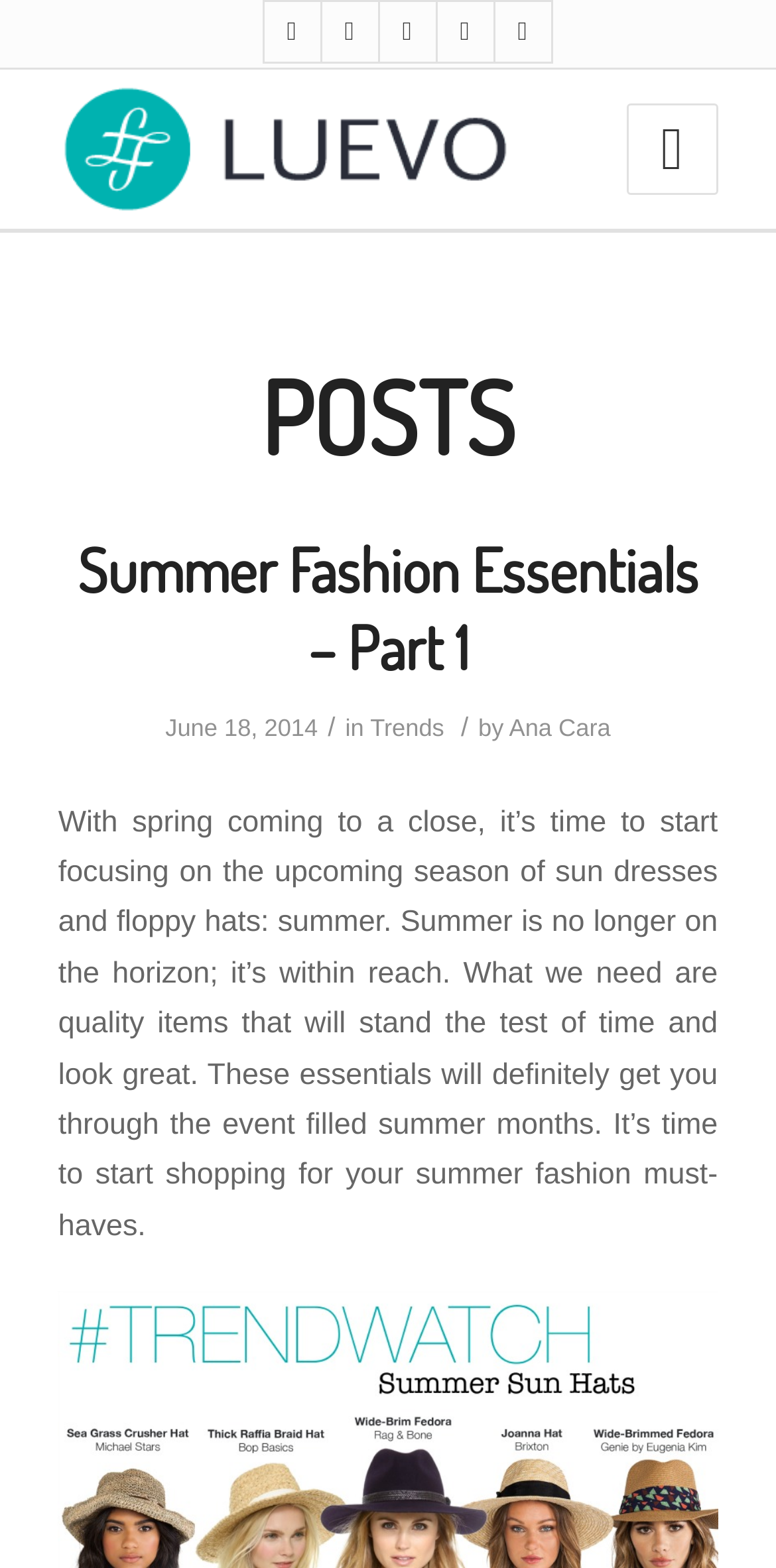Please identify the bounding box coordinates of the clickable element to fulfill the following instruction: "click on the Luevo logo". The coordinates should be four float numbers between 0 and 1, i.e., [left, top, right, bottom].

[0.075, 0.045, 0.654, 0.146]